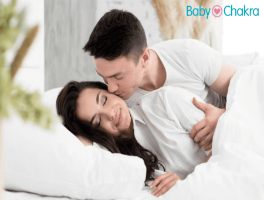Create a detailed narrative that captures the essence of the image.

A tender moment captured between a couple as they share a peaceful morning together in bed. The woman, with a serene smile, is lying on her back while a man leans in to gently kiss her forehead, exuding warmth and affection. Their cozy surroundings, with soft pillows and white bedding, create an intimate atmosphere. This image perfectly embodies love and connection, reflecting the blissful simplicity of shared moments in a relationship. The logo of Baby Chakra sits in the corner, suggesting a context related to parenting or family.